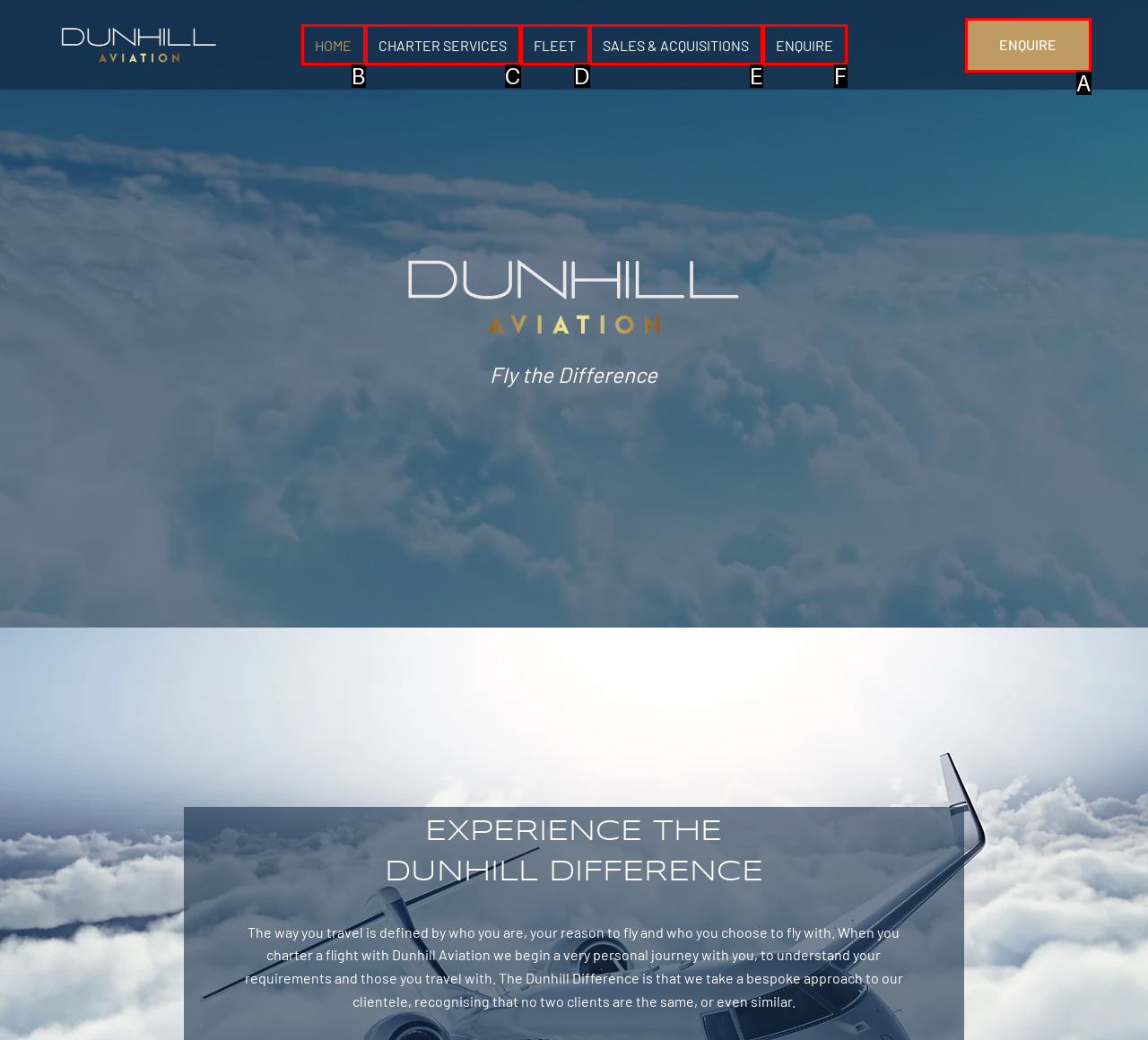Pick the option that best fits the description: CHARTER SERVICES. Reply with the letter of the matching option directly.

C